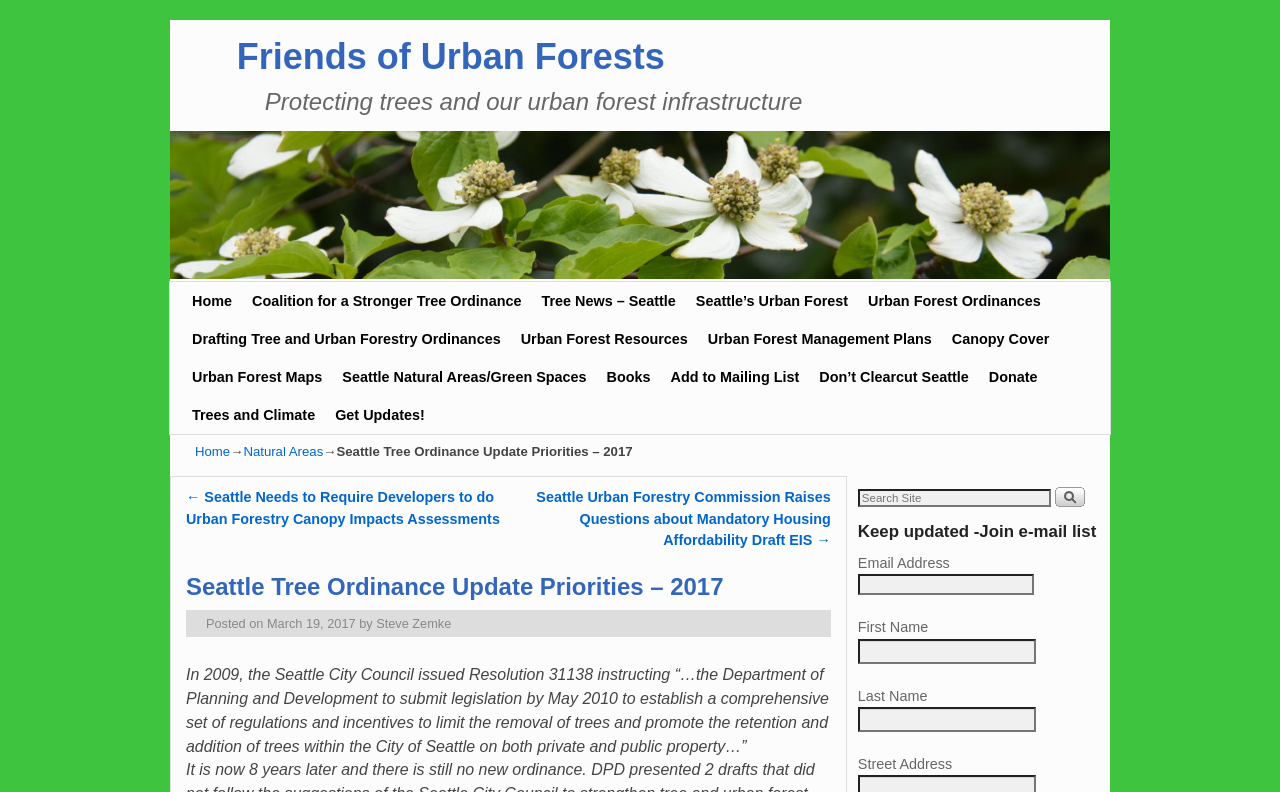Identify the main heading of the webpage and provide its text content.

Friends of Urban Forests